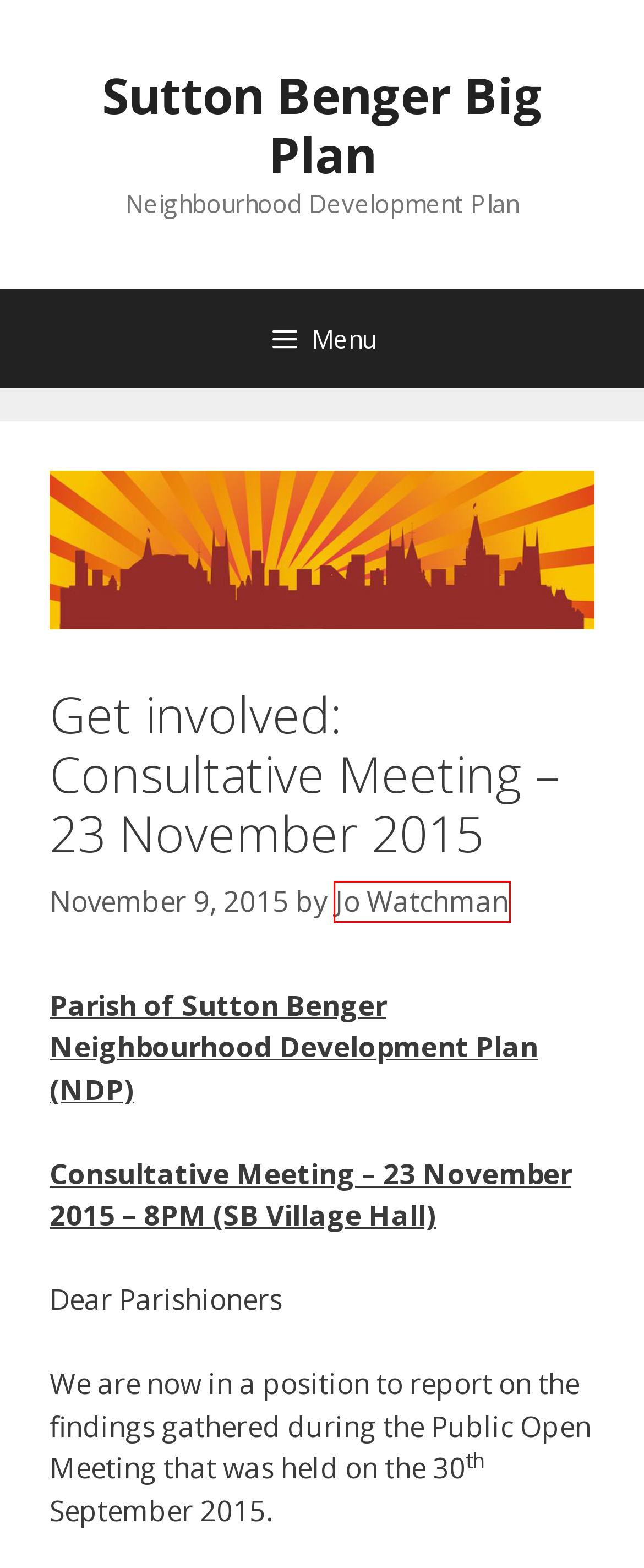You are given a screenshot of a webpage with a red rectangle bounding box around an element. Choose the best webpage description that matches the page after clicking the element in the bounding box. Here are the candidates:
A. Results of ‘SWOT’ Analysis Meeting – Now Available – Sutton Benger Big Plan
B. Annual Village Meeting 2022 25 May @ 7:30 pm – 9:00 pm – Sutton Benger Big Plan
C. Sutton Benger Big Plan – Neighbourhood Development Plan
D. Regulation 14 Consultation – Sutton Benger Big Plan
E. Uncategorized – Sutton Benger Big Plan
F. Jo Watchman – Sutton Benger Big Plan
G. Progression to Regulation 16 – Sutton Benger Big Plan
H. Regulation 14 Consultation – Go-live – Sutton Benger Big Plan

F